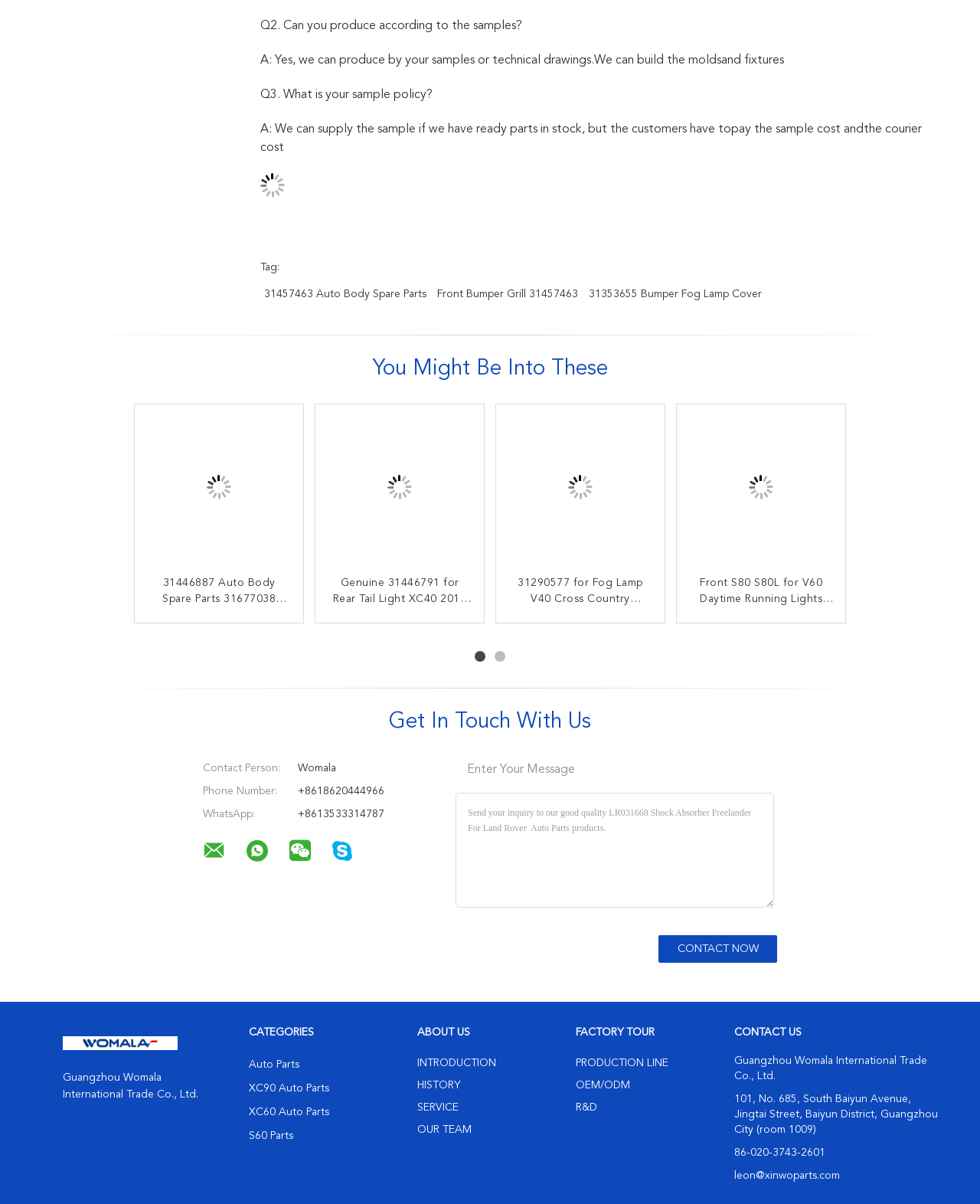How many social media links are there in the 'Get In Touch With Us' section?
Can you give a detailed and elaborate answer to the question?

I counted the social media links in the 'Get In Touch With Us' section and found 4 links, each corresponding to a different social media platform.